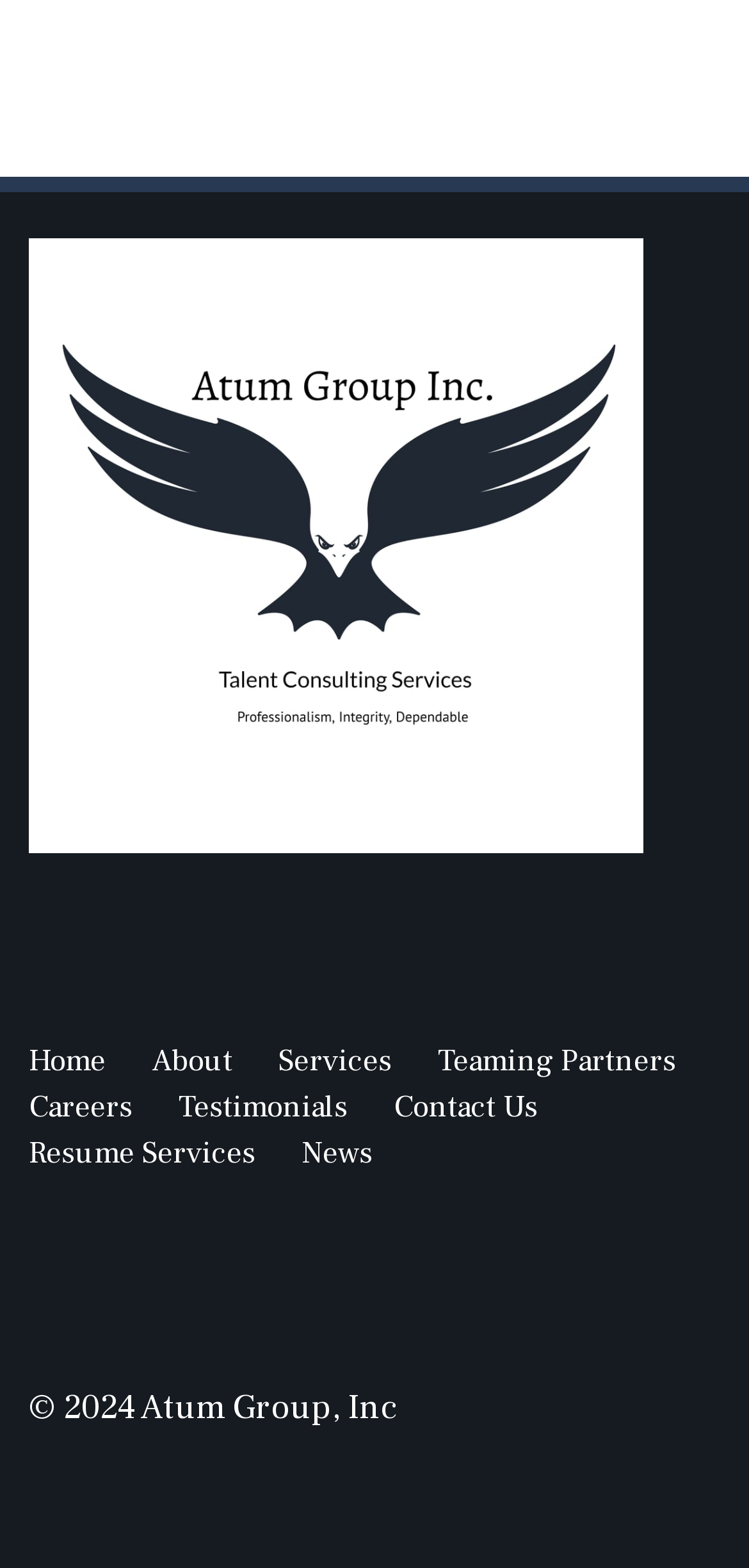Please identify the bounding box coordinates of the element I should click to complete this instruction: 'Go to 'Contact Us' page'. The coordinates should be given as four float numbers between 0 and 1, like this: [left, top, right, bottom].

[0.526, 0.694, 0.718, 0.718]